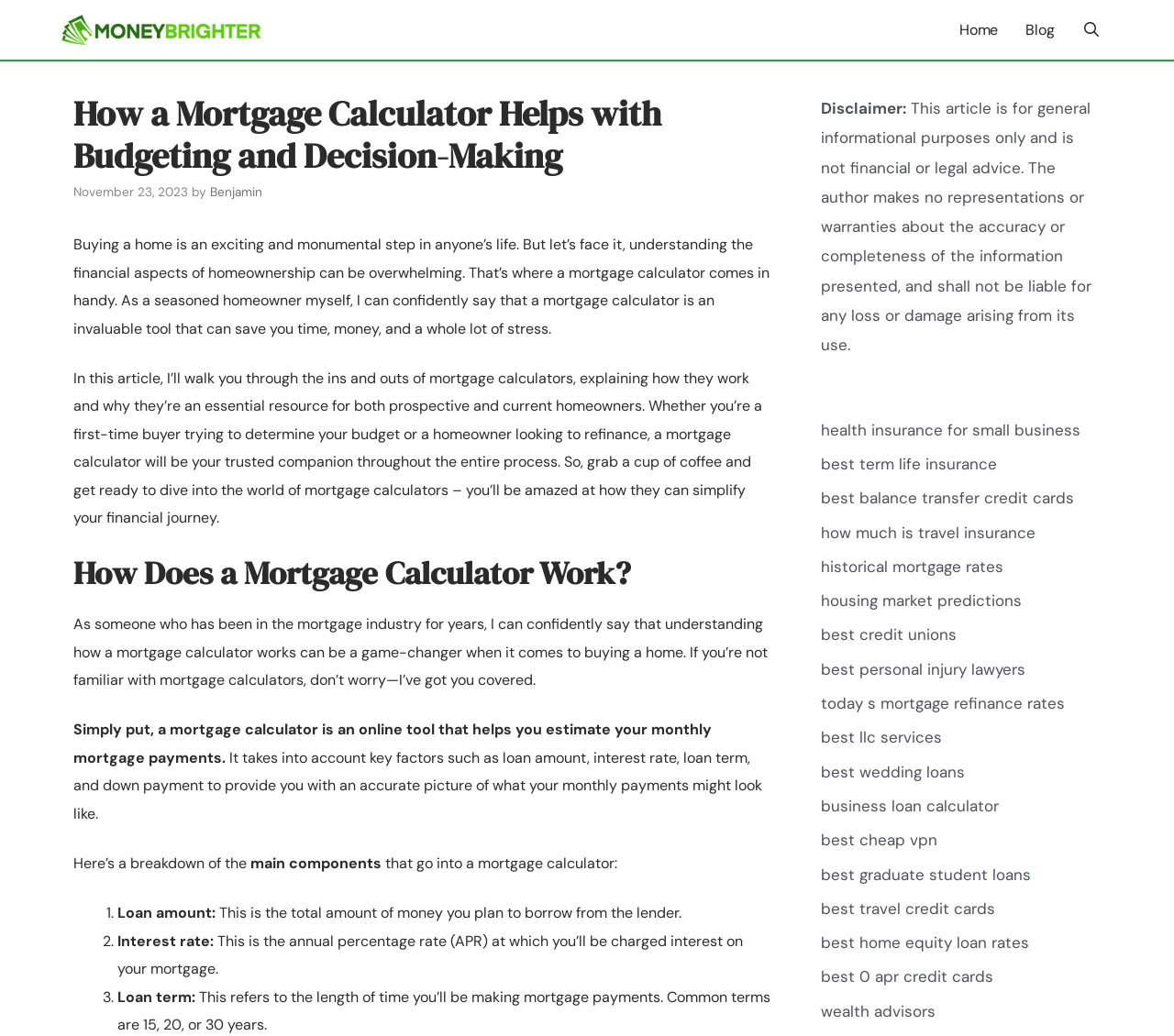Locate the UI element described as follows: "Home". Return the bounding box coordinates as four float numbers between 0 and 1 in the order [left, top, right, bottom].

[0.805, 0.0, 0.862, 0.058]